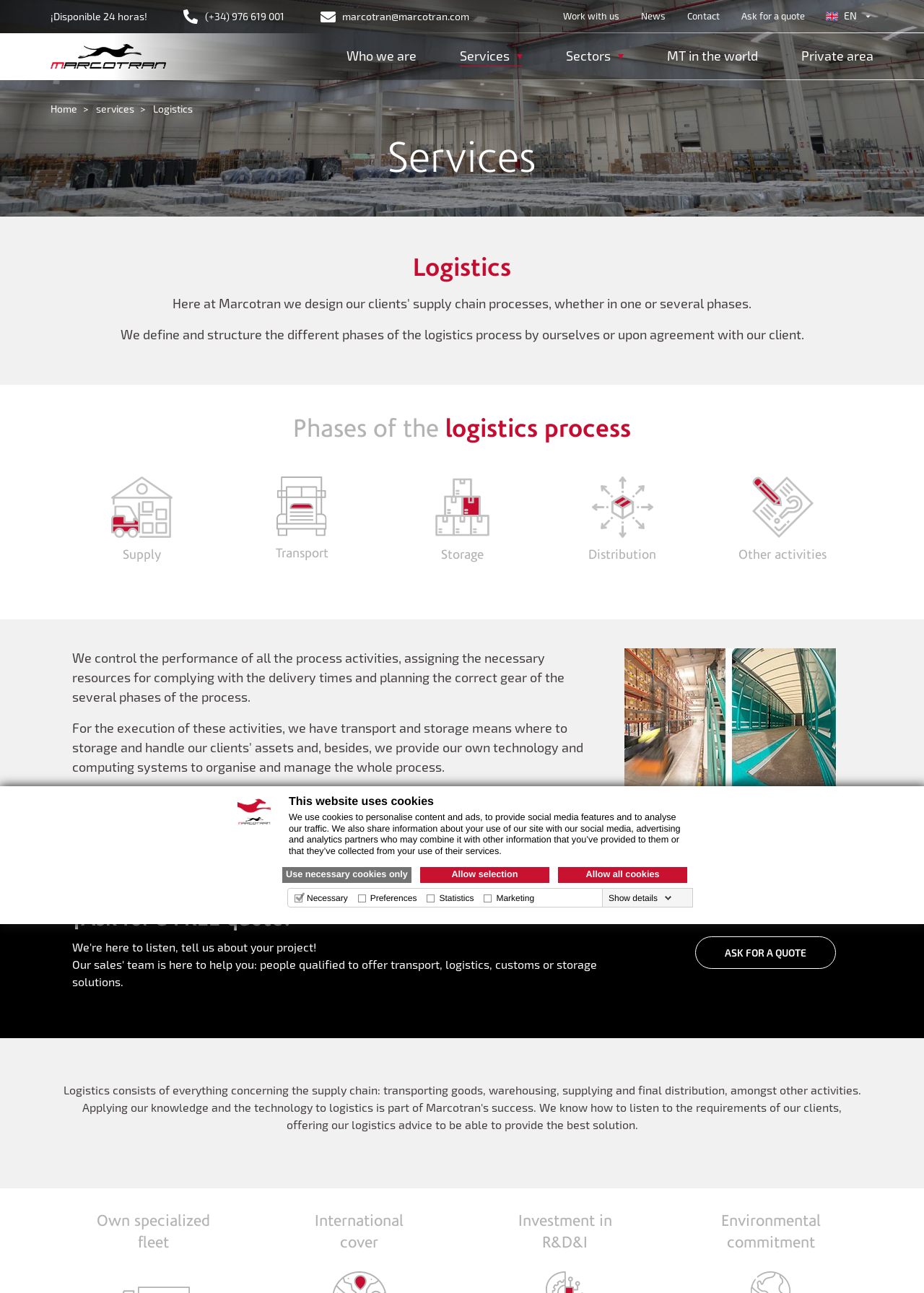Create a detailed description of the webpage's content and layout.

The webpage is about logistics services provided by Marcotran. At the top, there is a banner with the company's logo, contact information, and a navigation menu. Below the banner, there is a cookie consent dialog with a logo, a heading, and three links to manage cookie preferences.

The main content area is divided into two sections. The top section has a navigation breadcrumb trail showing the current page's location within the website's hierarchy. Below the breadcrumb, there is an article with a heading "Logistics" and a brief description of the logistics process.

The article is followed by a section describing the phases of the logistics process, including supply, transport, storage, distribution, and other activities. Each phase is accompanied by an image and a brief description. The section also explains how Marcotran controls the performance of all process activities and serves as a direct communication channel between clients and recipients.

At the bottom of the page, there are four headings highlighting Marcotran's specialized fleet, international coverage, investment in research and development, and environmental commitment.

On the top right corner of the page, there is a language selection menu with options to switch between Spanish (ES) and English (EN).